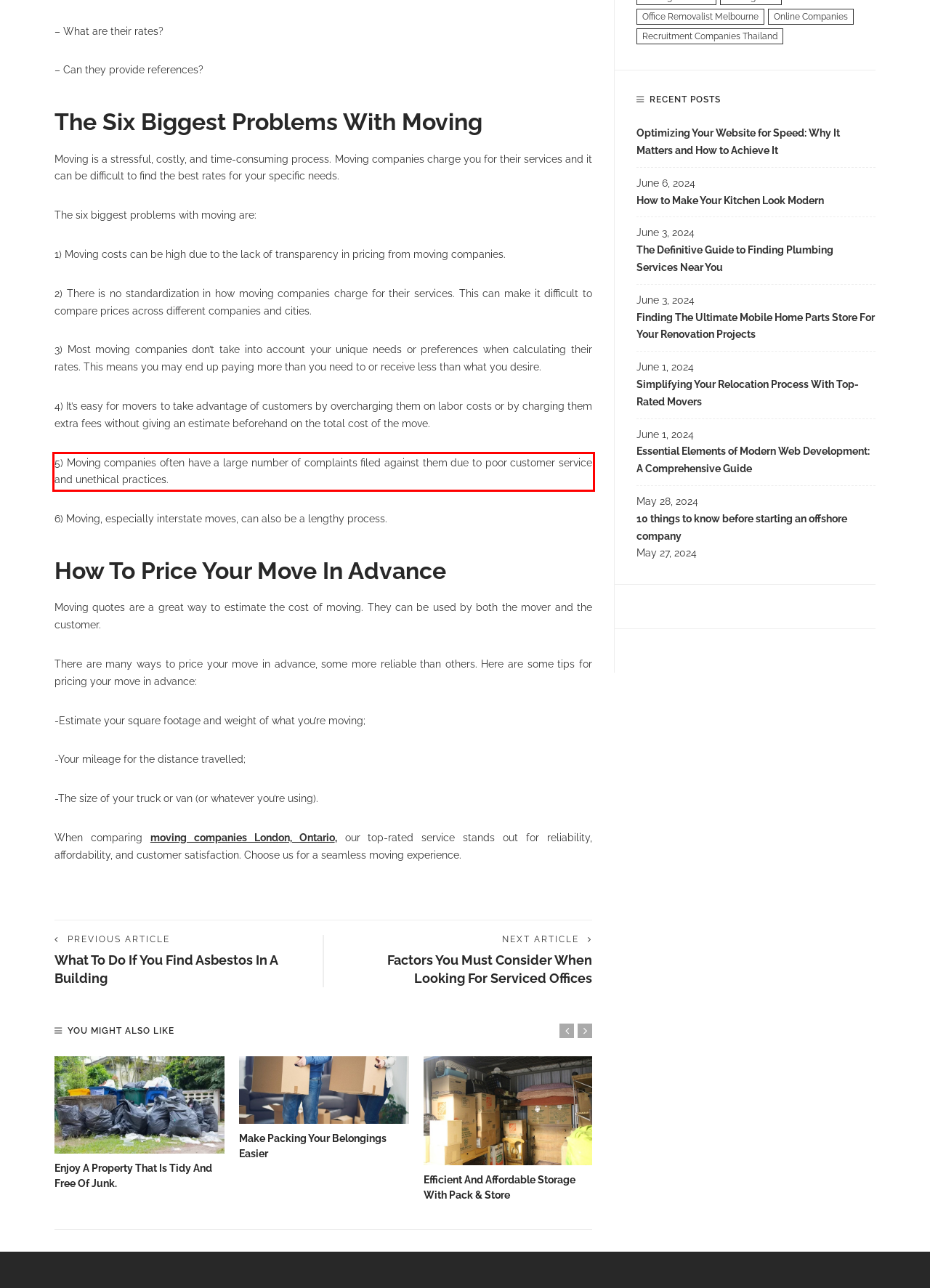Analyze the red bounding box in the provided webpage screenshot and generate the text content contained within.

5) Moving companies often have a large number of complaints filed against them due to poor customer service and unethical practices.